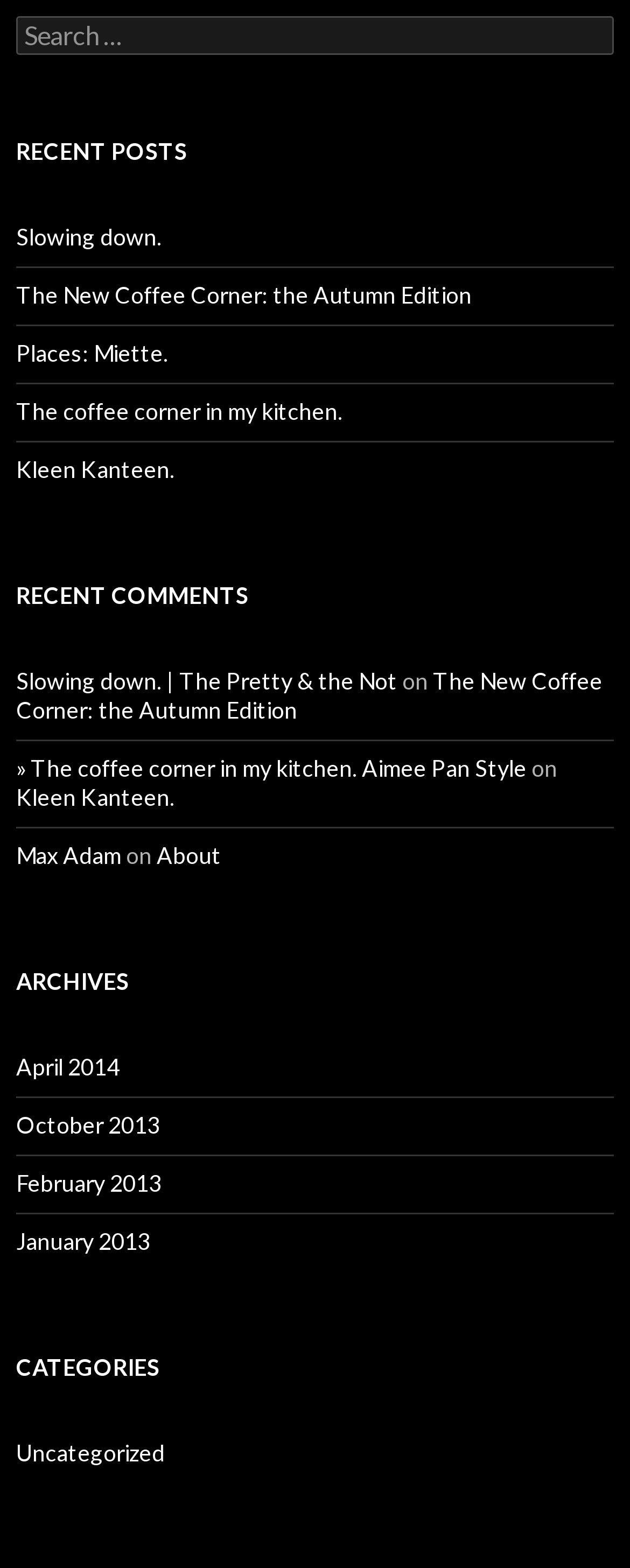Locate the bounding box coordinates of the clickable element to fulfill the following instruction: "Search for something". Provide the coordinates as four float numbers between 0 and 1 in the format [left, top, right, bottom].

[0.026, 0.011, 0.974, 0.035]